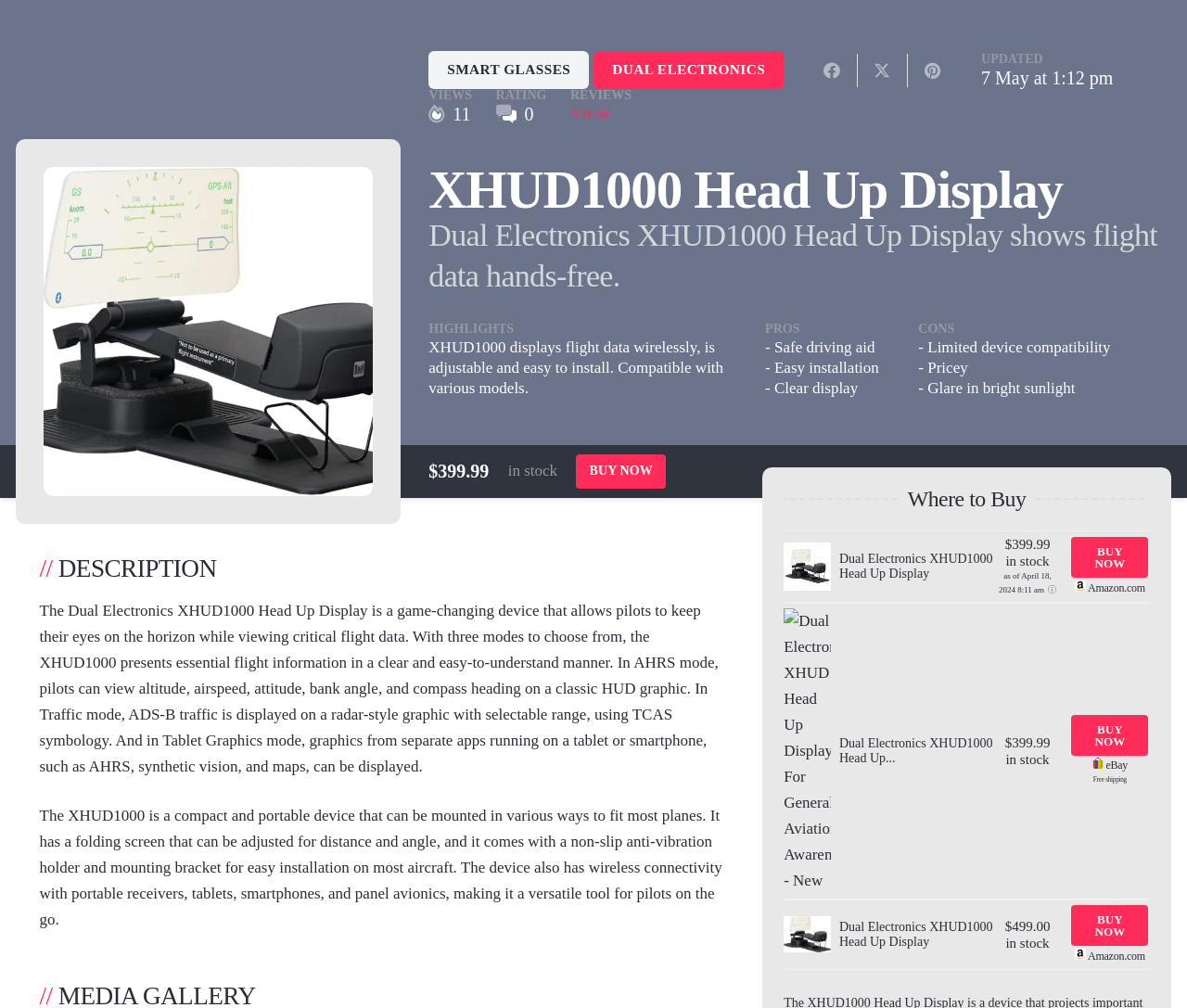Create an elaborate caption that covers all aspects of the webpage.

This webpage is about the XHUD1000 Head Up Display, a device that displays speed and navigation on the windshield, promoting safe driving and reducing distractions. At the top of the page, there are several links to related websites, including "SMART GLASSES" and "DUAL ELECTRONICS". Below these links, there is a section with social media sharing options, including "Share this", "Tweet this", and "Pin this".

To the right of the social media links, there is a section displaying the number of views and ratings, with 11 views and no customer reviews. Below this section, there is a button to "VIEW" reviews.

The main content of the page is divided into several sections. The first section has a heading "XHUD1000 Head Up Display" and a subheading that describes the device's features. Below this, there is a section highlighting the product's pros, including safe driving aid, easy installation, and clear display. The cons of the product are also listed, including limited device compatibility, pricey, and glare in bright sunlight.

On the left side of the page, there is a menu with links to related categories, including "GEAR", "Eyewear", and "Smart Glasses". Below this menu, there is a section displaying the product's price, $399.99, and a "BUY NOW" button.

The main content of the page continues with a detailed description of the product, including its features, modes, and installation process. There are also several images of the product throughout the page.

At the bottom of the page, there is a section titled "Where to Buy" with three articles from different retailers, including Amazon.com and eBay. Each article displays the product's price, availability, and a "BUY NOW" button.